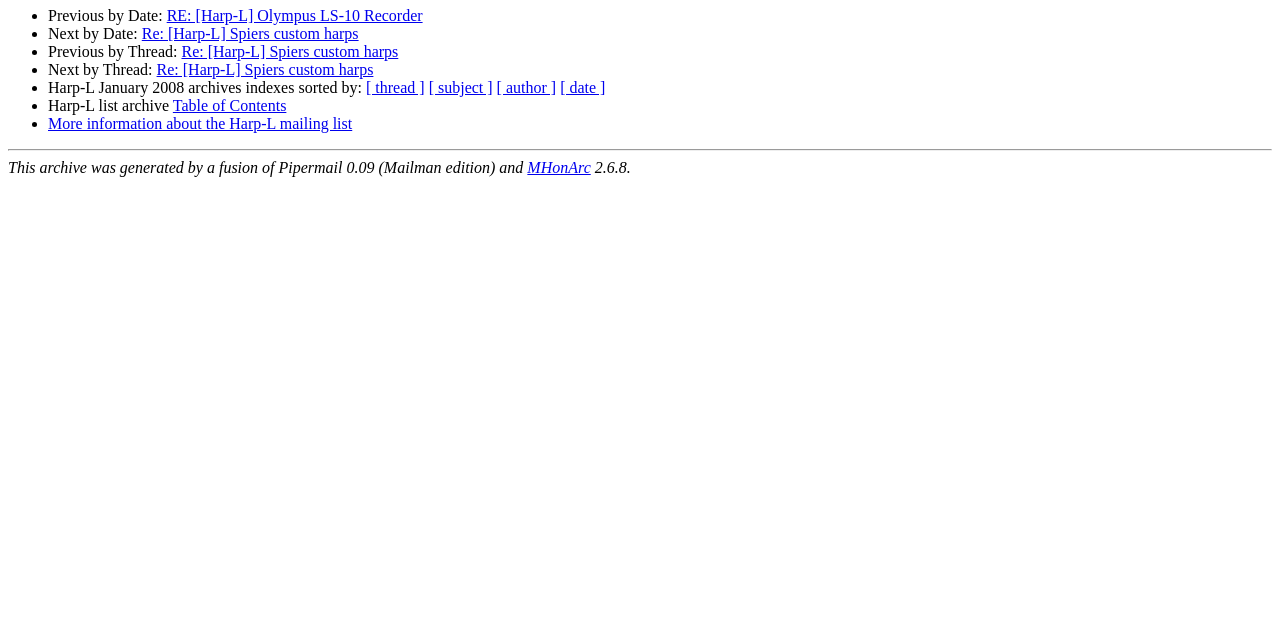Show the bounding box coordinates for the HTML element described as: "[ subject ]".

[0.335, 0.123, 0.385, 0.15]